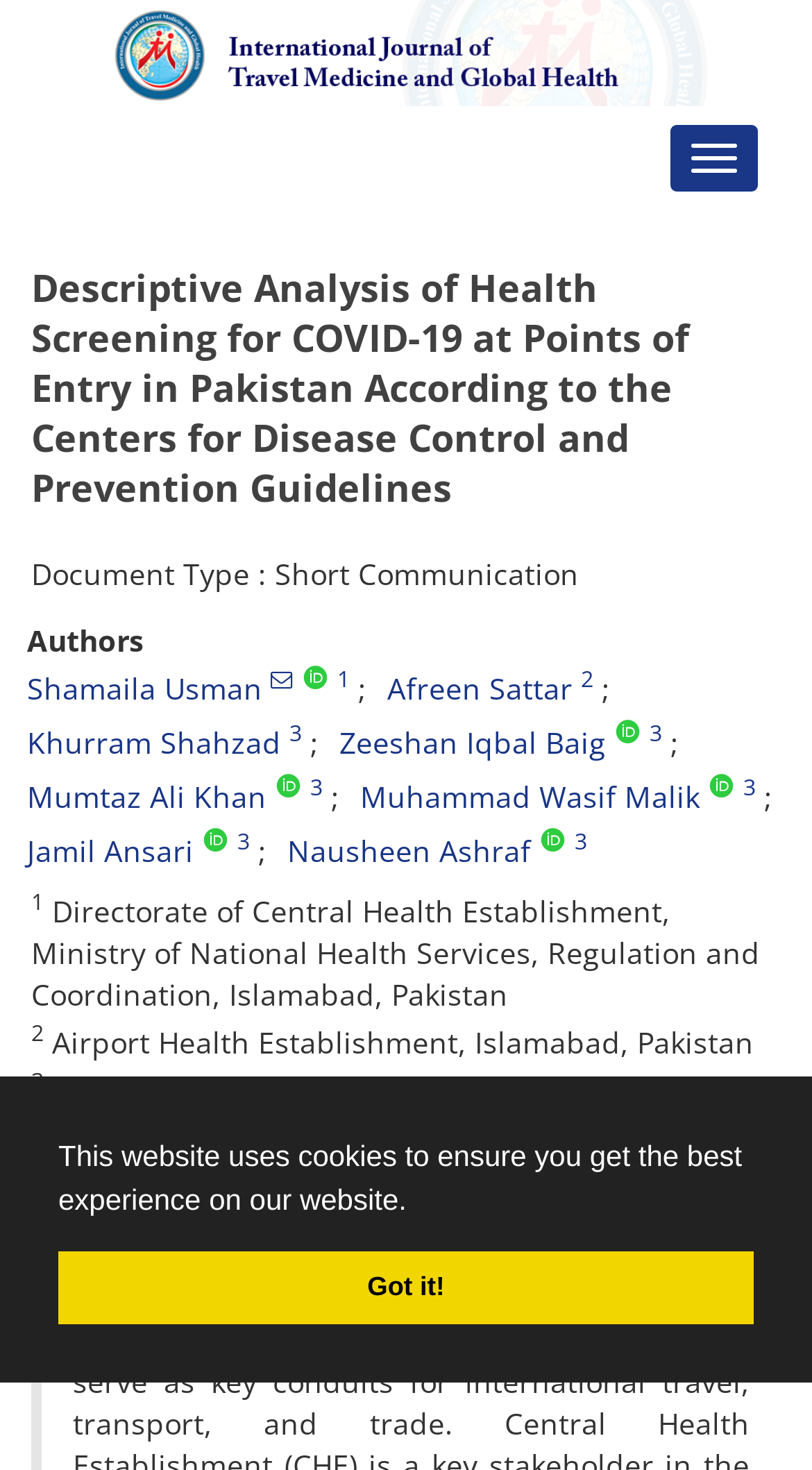Using details from the image, please answer the following question comprehensively:
What section is the text 'Introduction:' located in?

I found the answer by looking at the static text element with the content 'Abstract' located above the text 'Introduction:', which indicates that the text 'Introduction:' is located in the Abstract section.